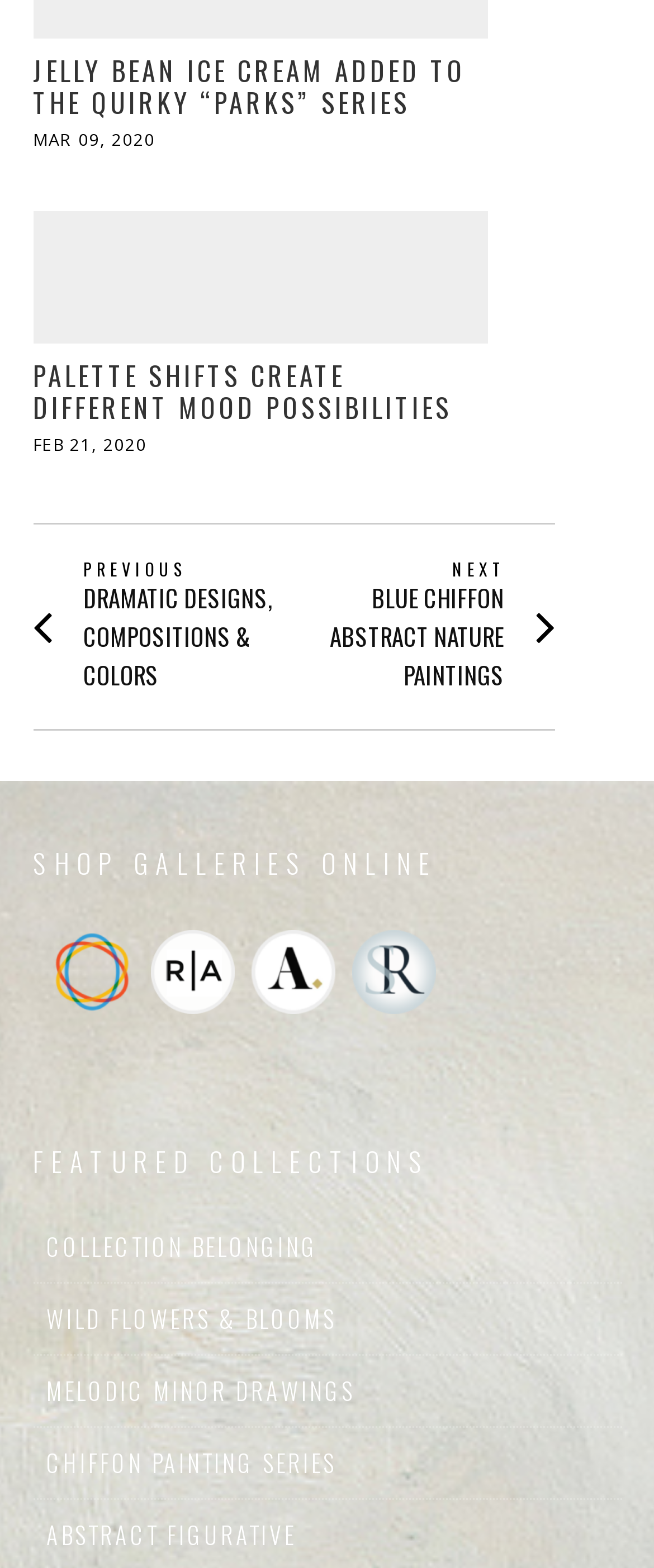How many online galleries are listed?
Make sure to answer the question with a detailed and comprehensive explanation.

There are four online galleries listed, 'Sara Richardson Artist on Saatchi Art', 'Shop Sara Richardson art on Rise Art', 'Shop Sara Richardson art at The Artline', and 'Purchase art direct from the studio', which are child elements of the complementary element.